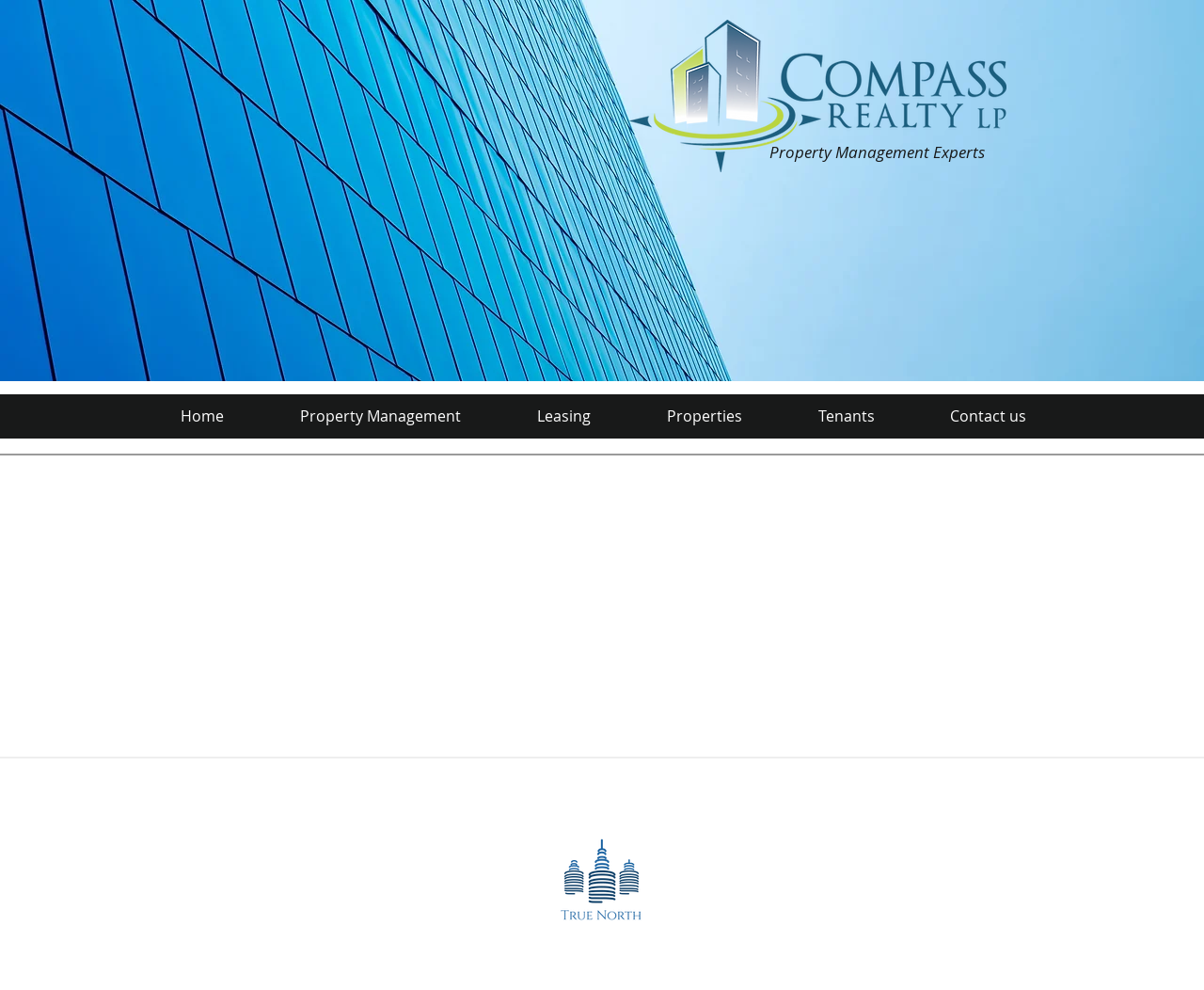Identify the bounding box coordinates for the UI element described as follows: Home. Use the format (top-left x, top-left y, bottom-right x, bottom-right y) and ensure all values are floating point numbers between 0 and 1.

[0.118, 0.398, 0.217, 0.443]